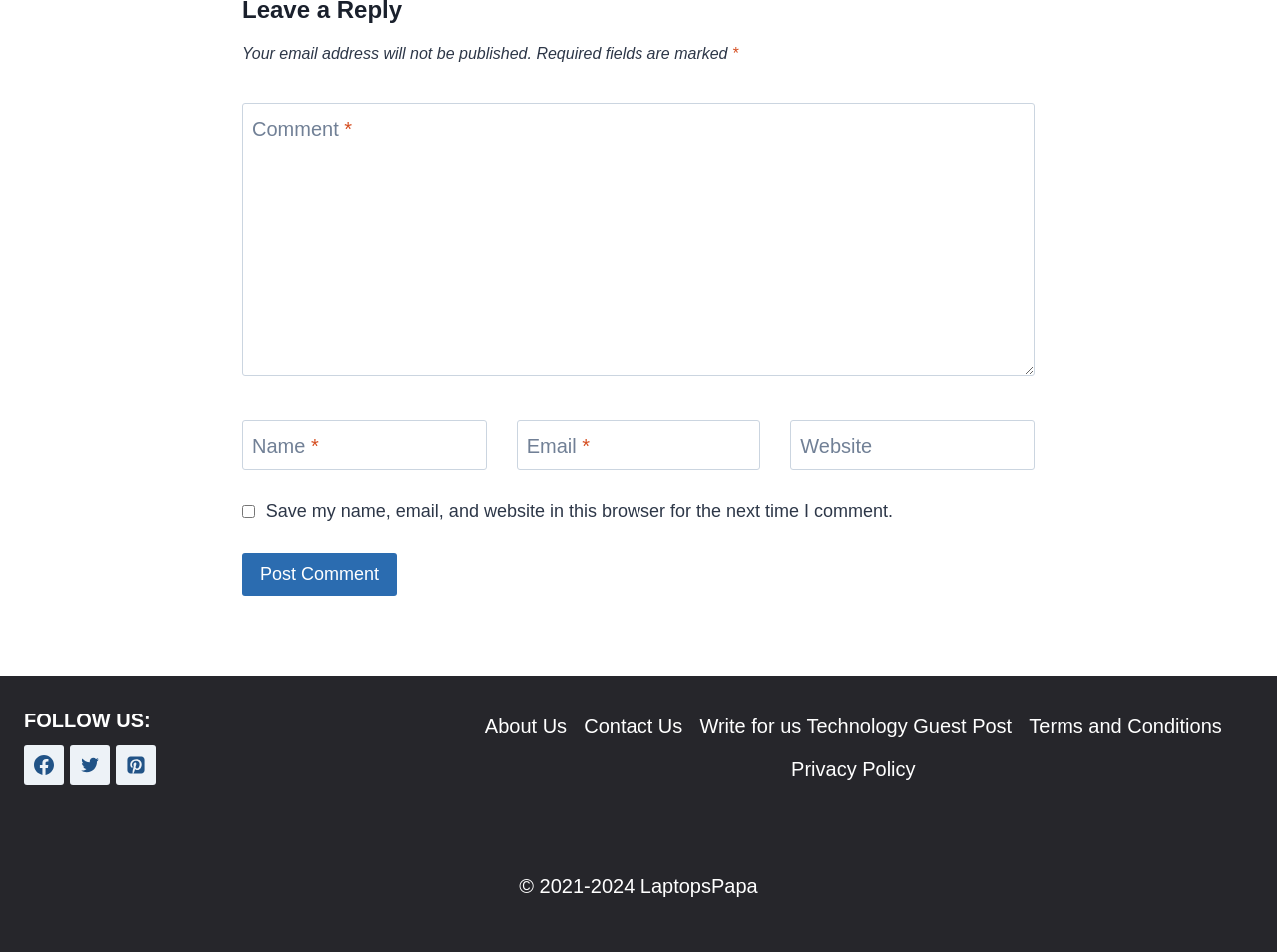Could you indicate the bounding box coordinates of the region to click in order to complete this instruction: "Visit the About Us page".

[0.373, 0.741, 0.451, 0.786]